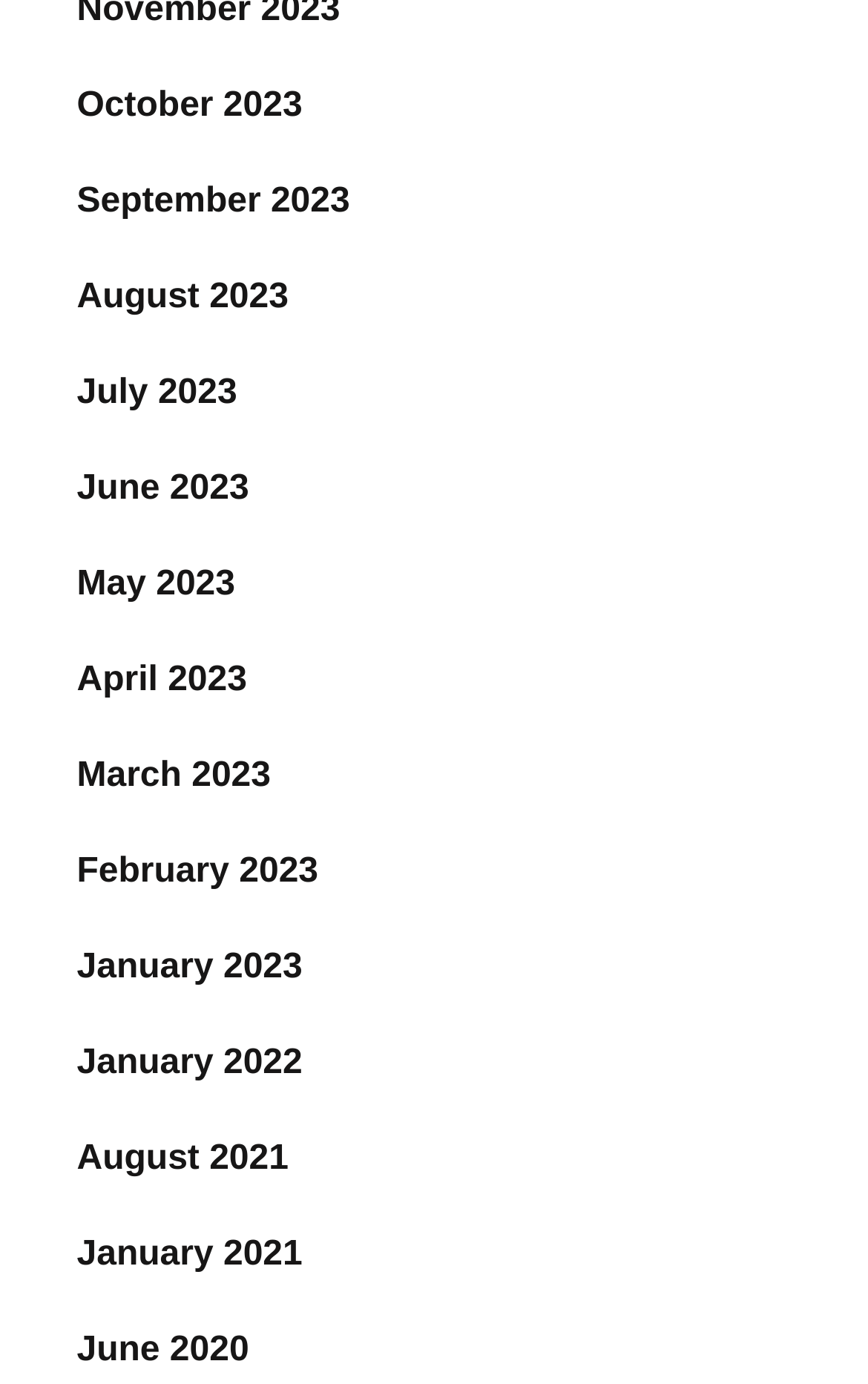Could you highlight the region that needs to be clicked to execute the instruction: "check July 2023"?

[0.088, 0.27, 0.273, 0.298]